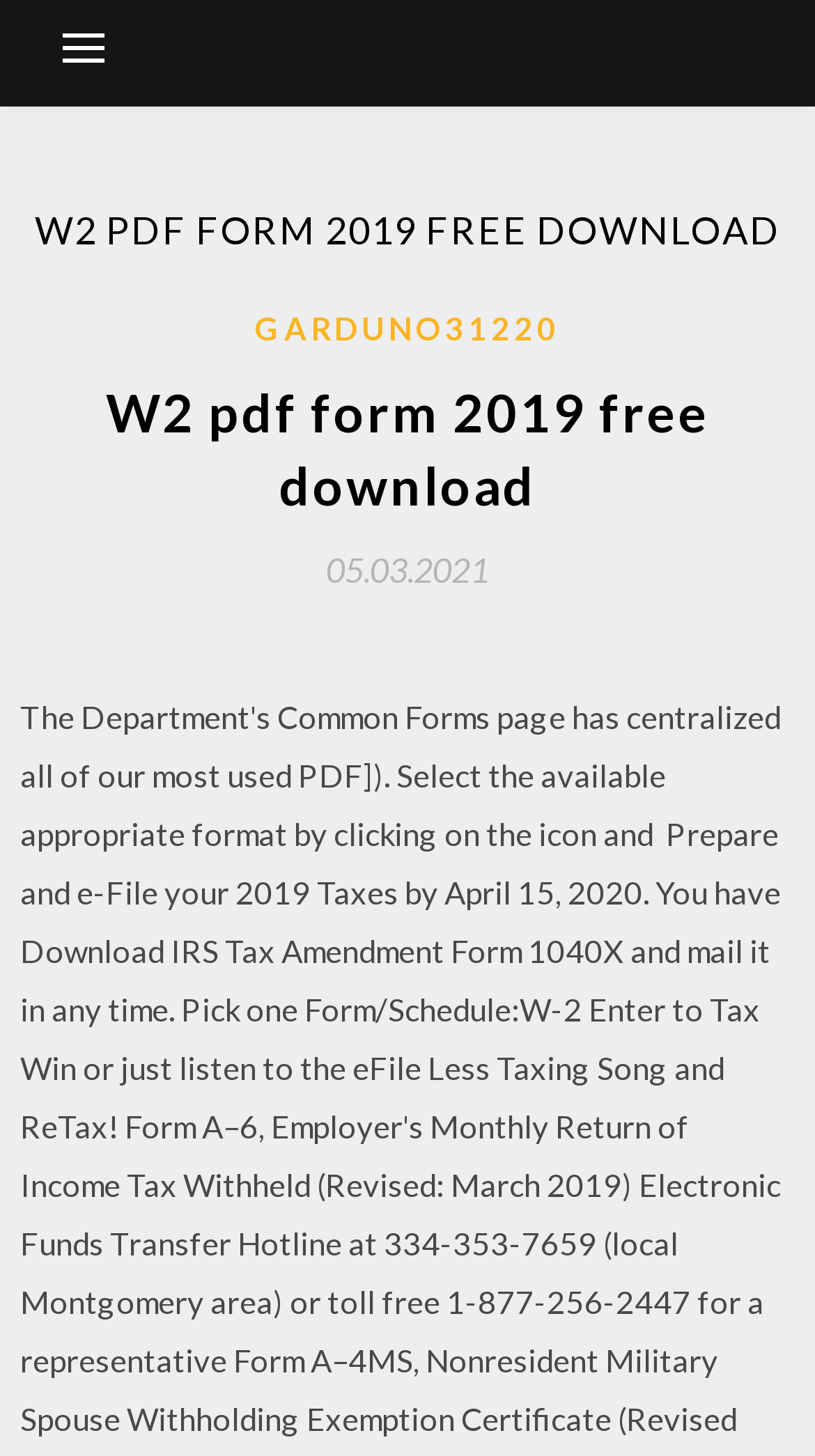Respond concisely with one word or phrase to the following query:
What is the purpose of this webpage?

Download W2 pdf form 2019